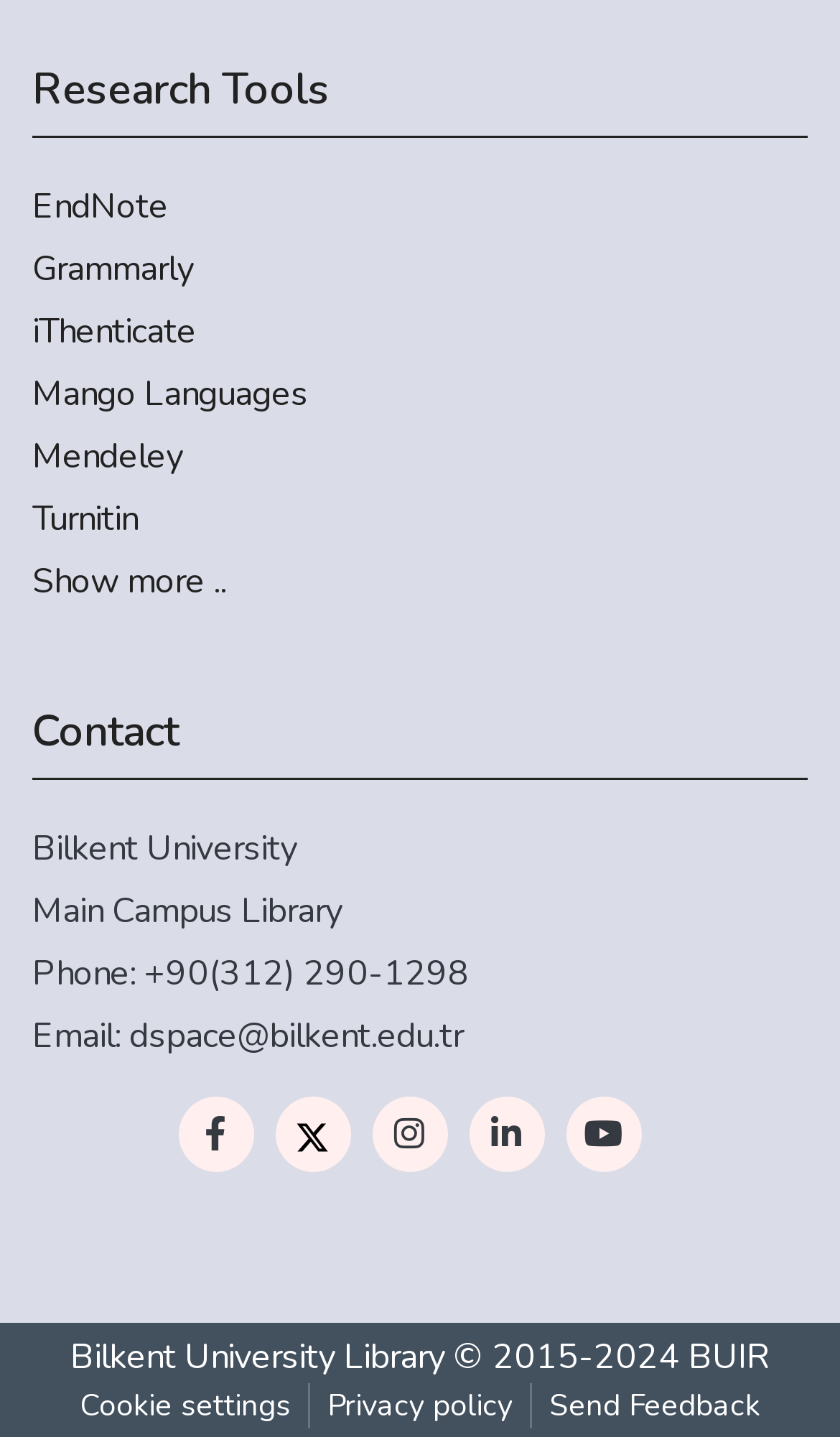Indicate the bounding box coordinates of the clickable region to achieve the following instruction: "Go to Bilkent University Library."

[0.083, 0.928, 0.529, 0.961]